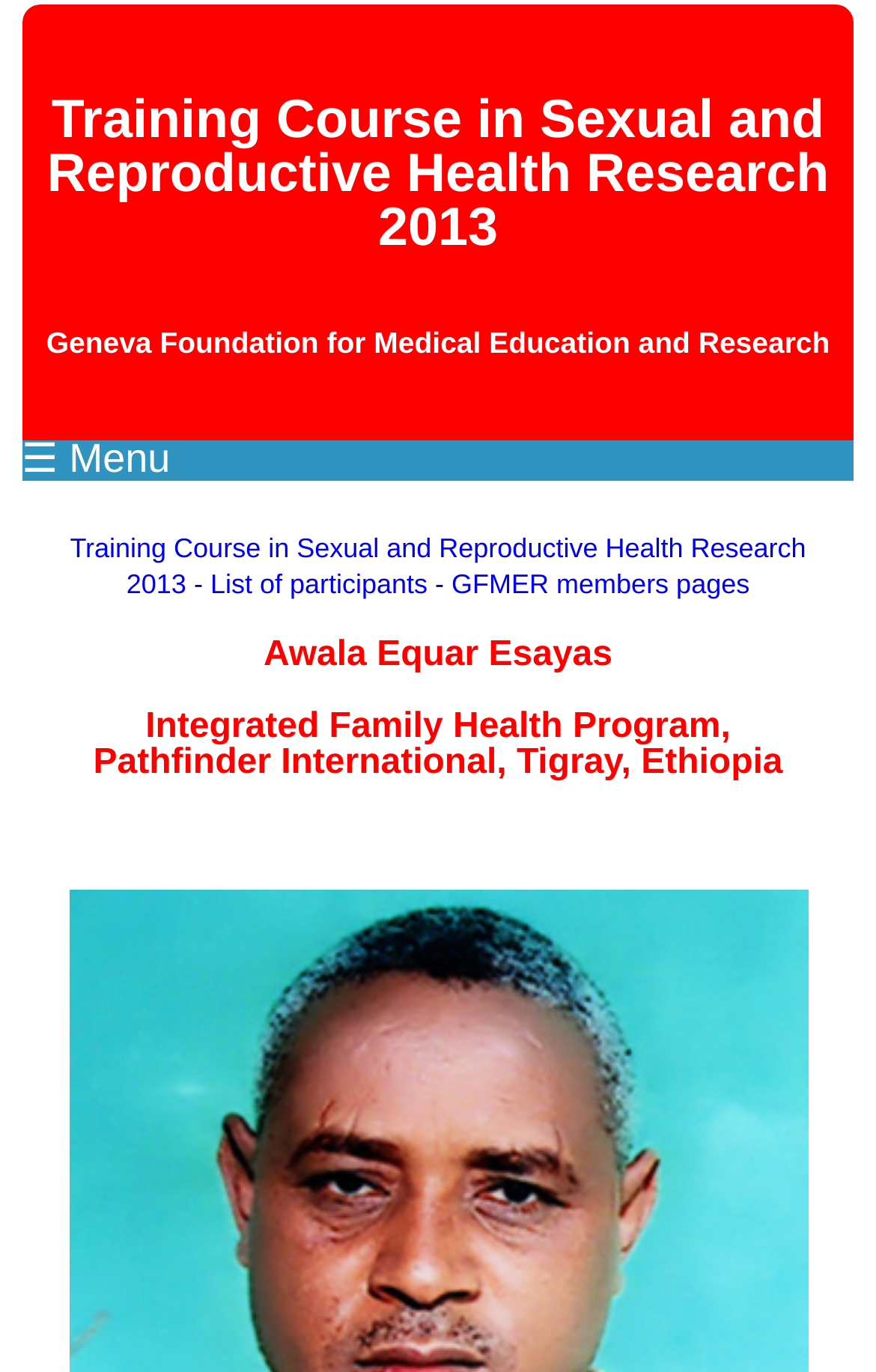What is the organization associated with the program?
Look at the image and construct a detailed response to the question.

The organization associated with the program can be found in the static text element 'Integrated Family Health Program, Pathfinder International, Tigray, Ethiopia' which is located at the coordinates [0.106, 0.516, 0.894, 0.57]. This element is a child of the root element and is positioned vertically below the program name.